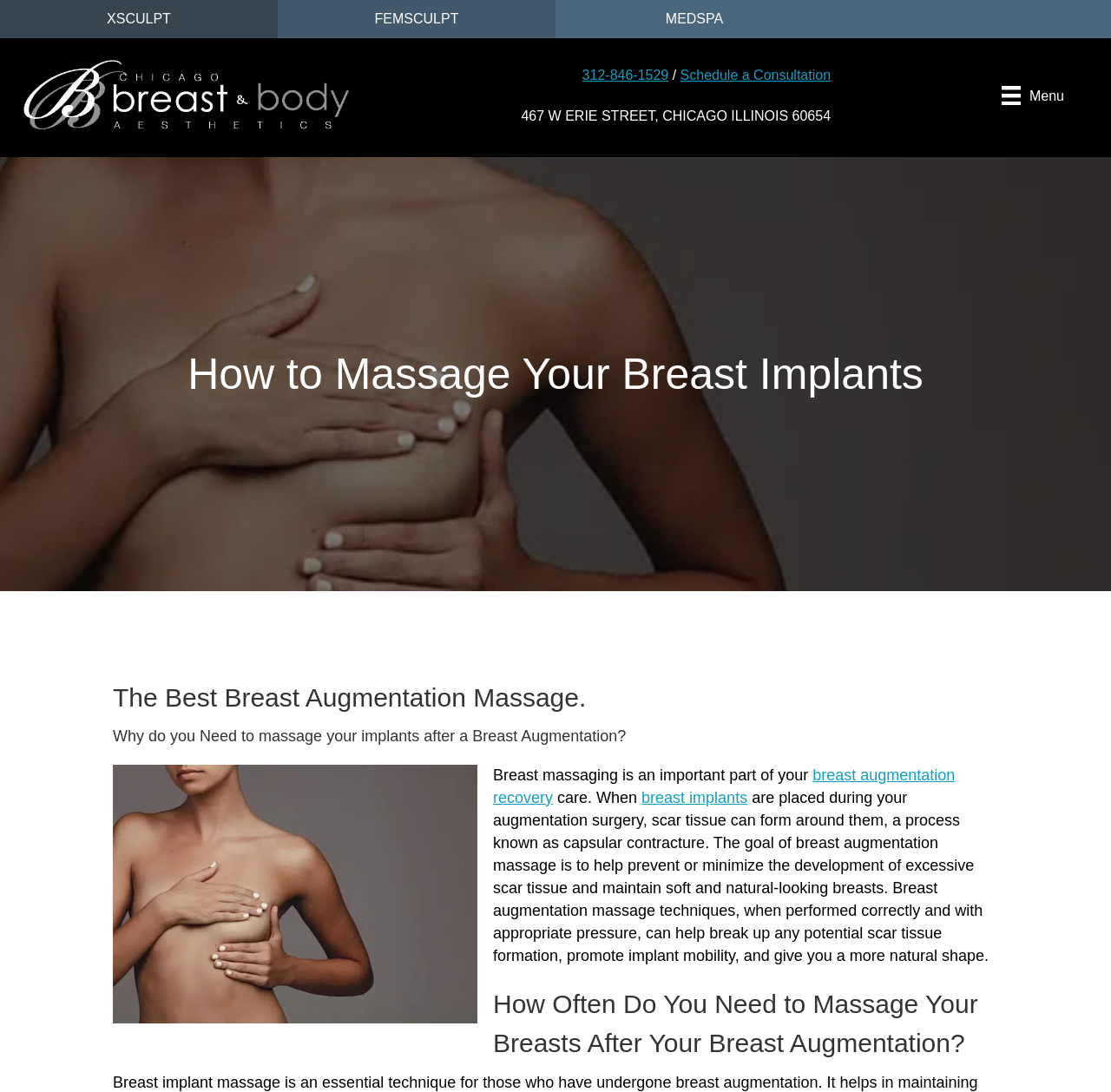Pinpoint the bounding box coordinates of the element that must be clicked to accomplish the following instruction: "Click the Menu button". The coordinates should be in the format of four float numbers between 0 and 1, i.e., [left, top, right, bottom].

[0.89, 0.071, 0.969, 0.104]